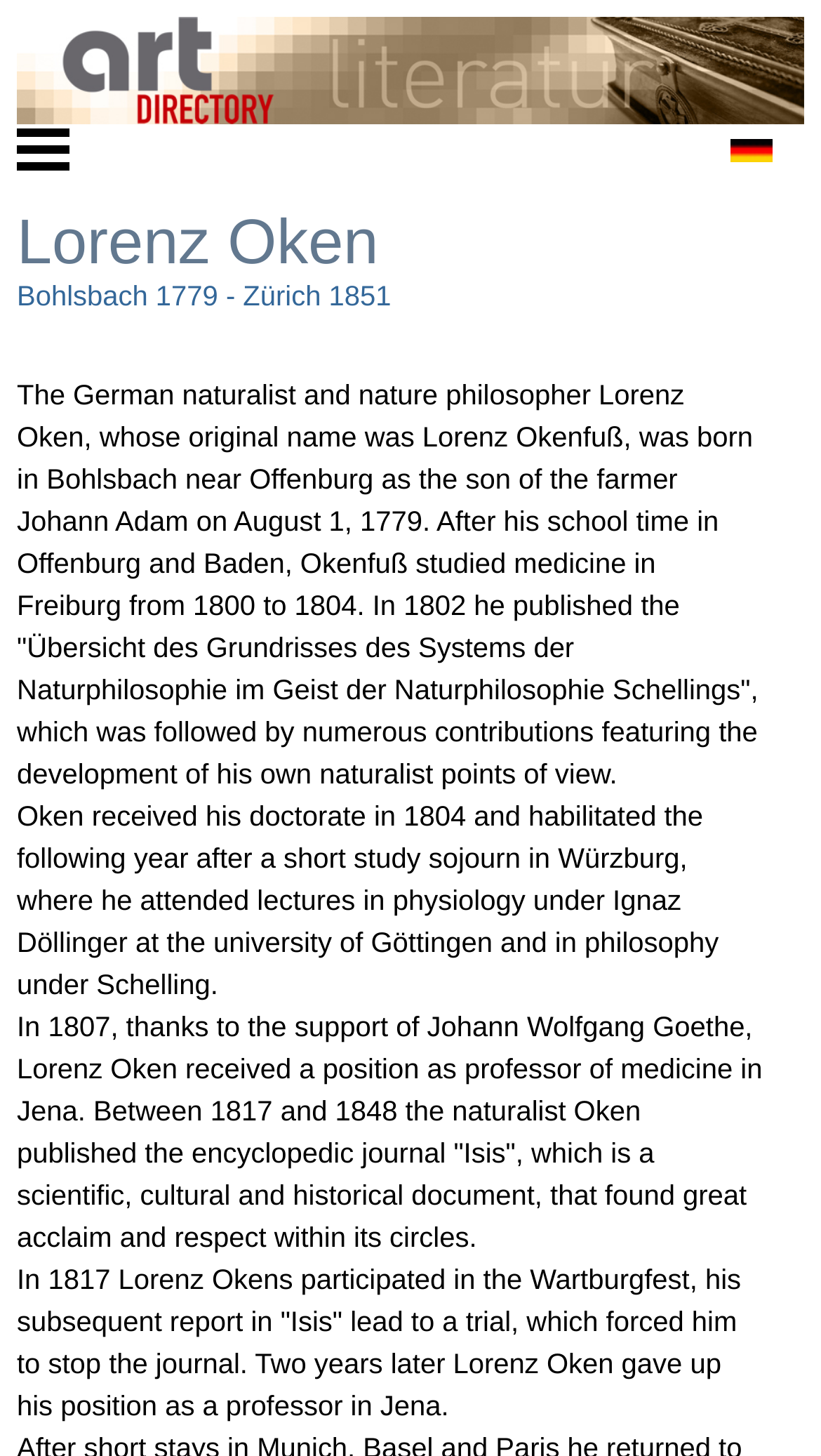Where was Lorenz Oken born?
Please give a well-detailed answer to the question.

According to the webpage, Lorenz Oken was born in Bohlsbach near Offenburg, which is mentioned in the second StaticText element.